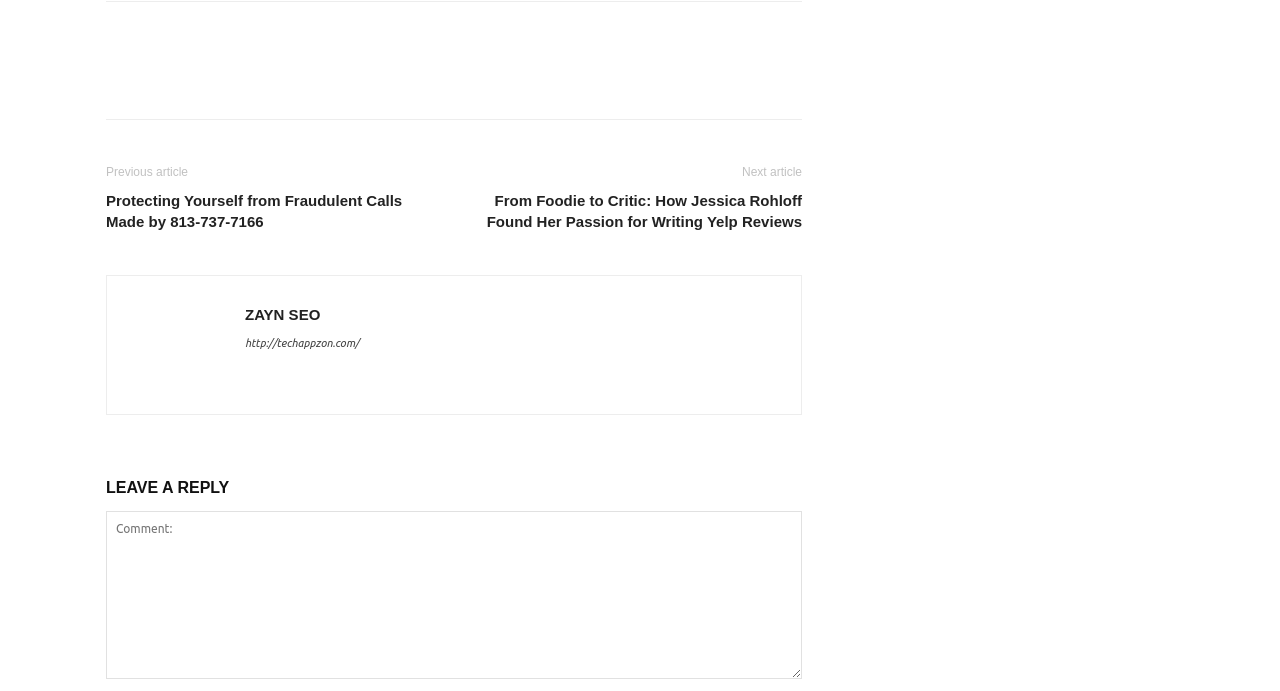Please locate the bounding box coordinates of the element that needs to be clicked to achieve the following instruction: "Read the previous article". The coordinates should be four float numbers between 0 and 1, i.e., [left, top, right, bottom].

[0.083, 0.238, 0.147, 0.258]